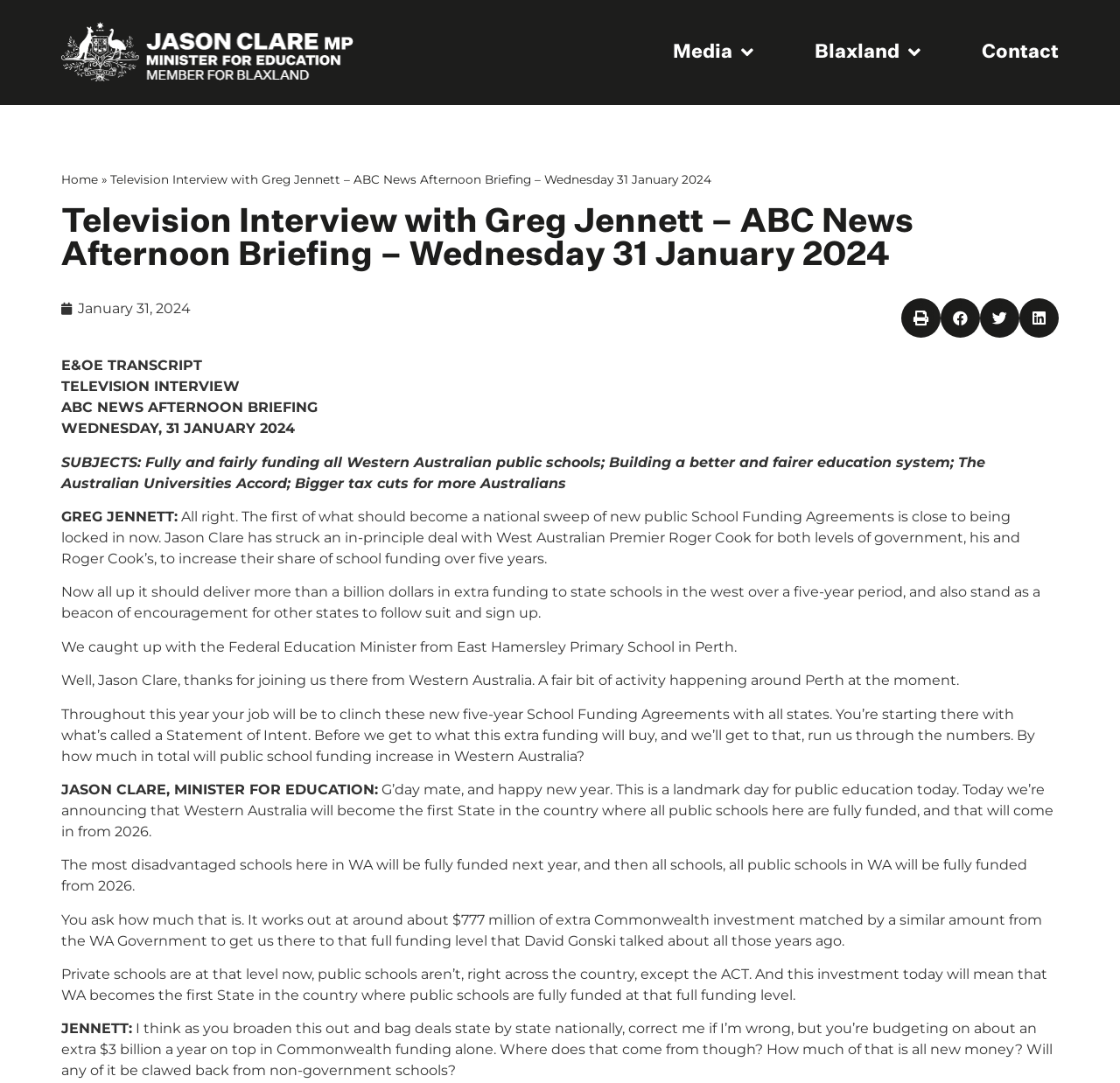Based on the element description "Contact", predict the bounding box coordinates of the UI element.

[0.877, 0.039, 0.945, 0.058]